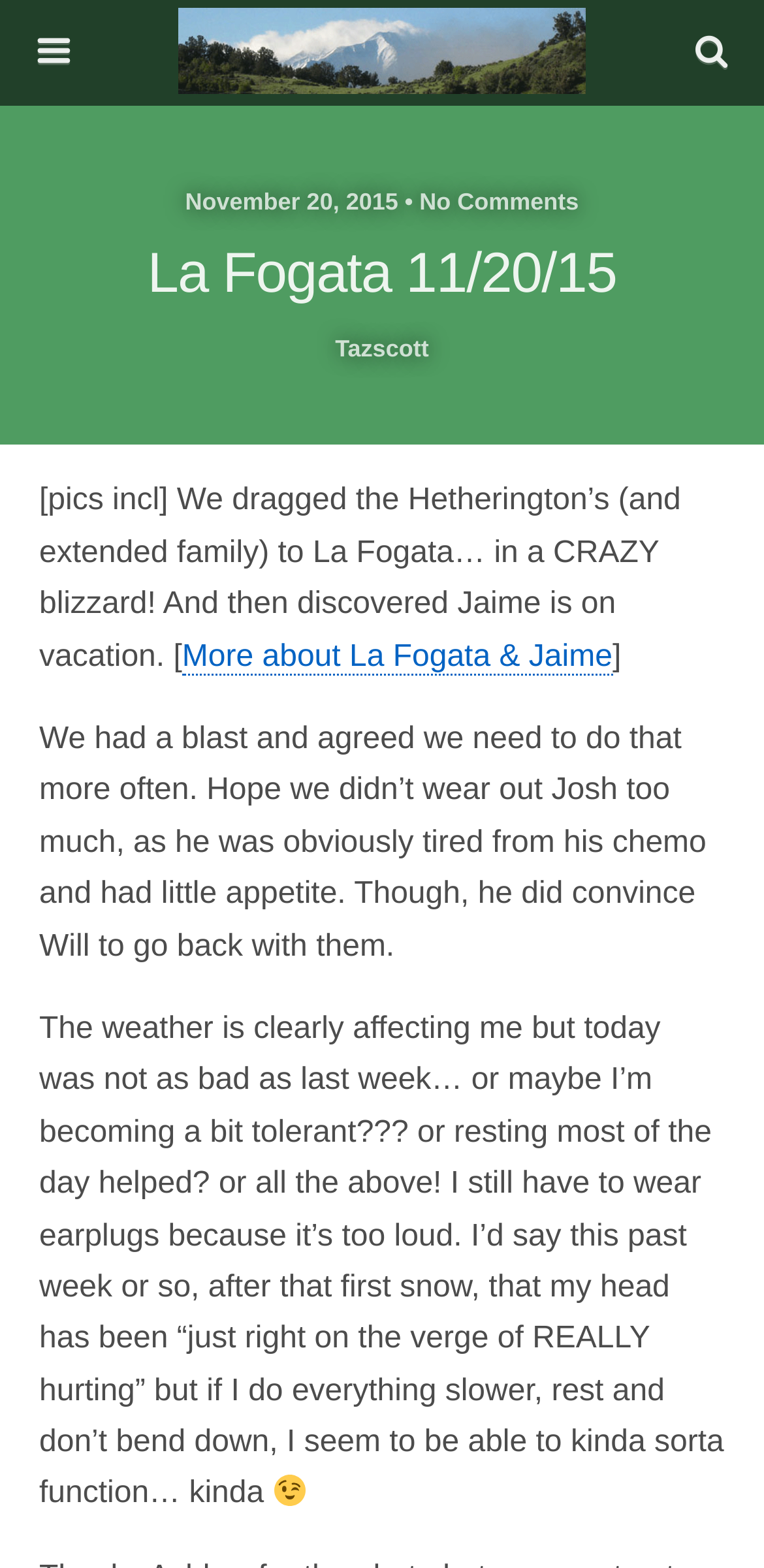Is the blog post about a family outing?
Use the screenshot to answer the question with a single word or phrase.

Yes